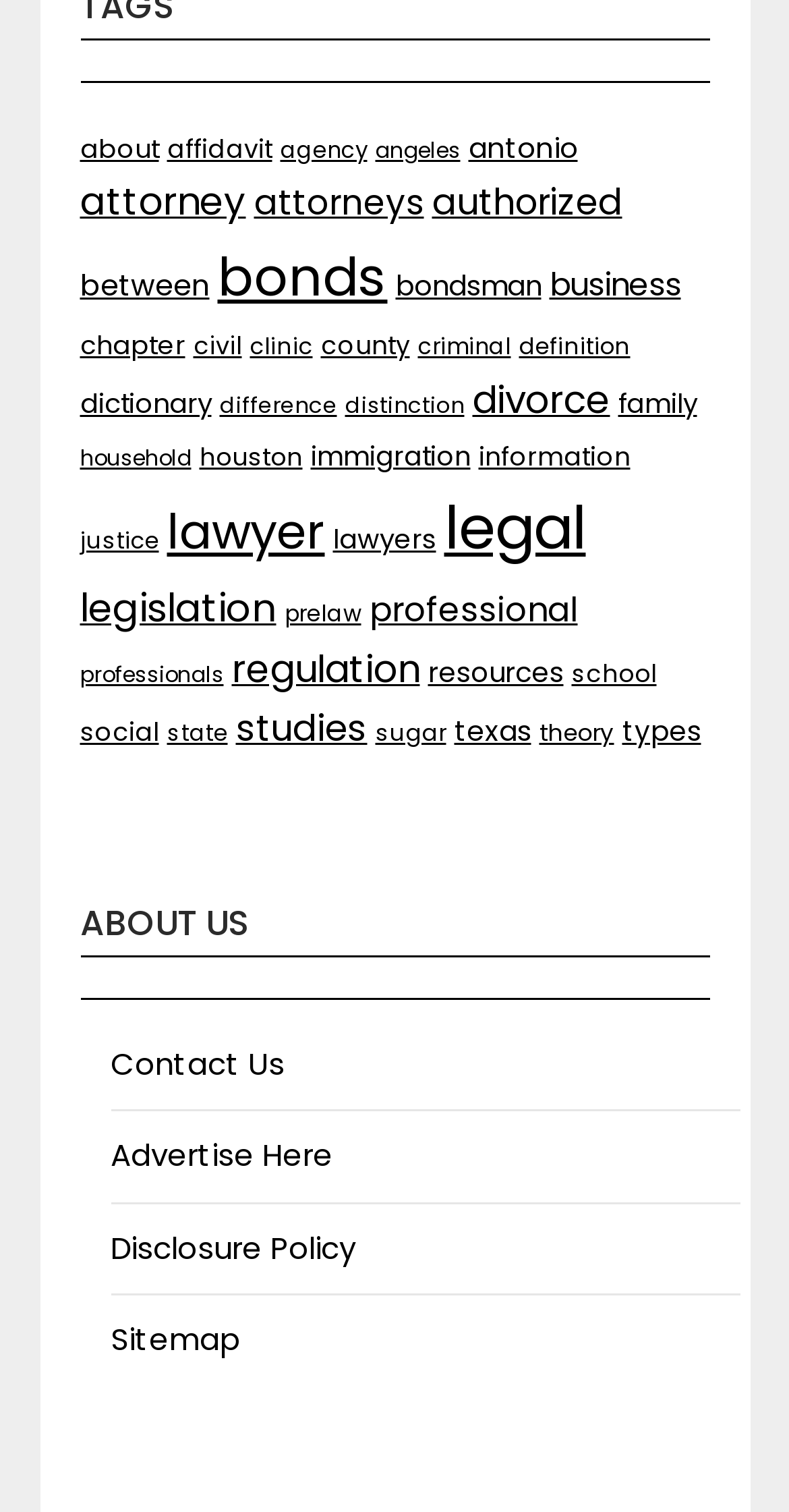Answer the question below with a single word or a brief phrase: 
What is the topic of the link with the most items?

Legal